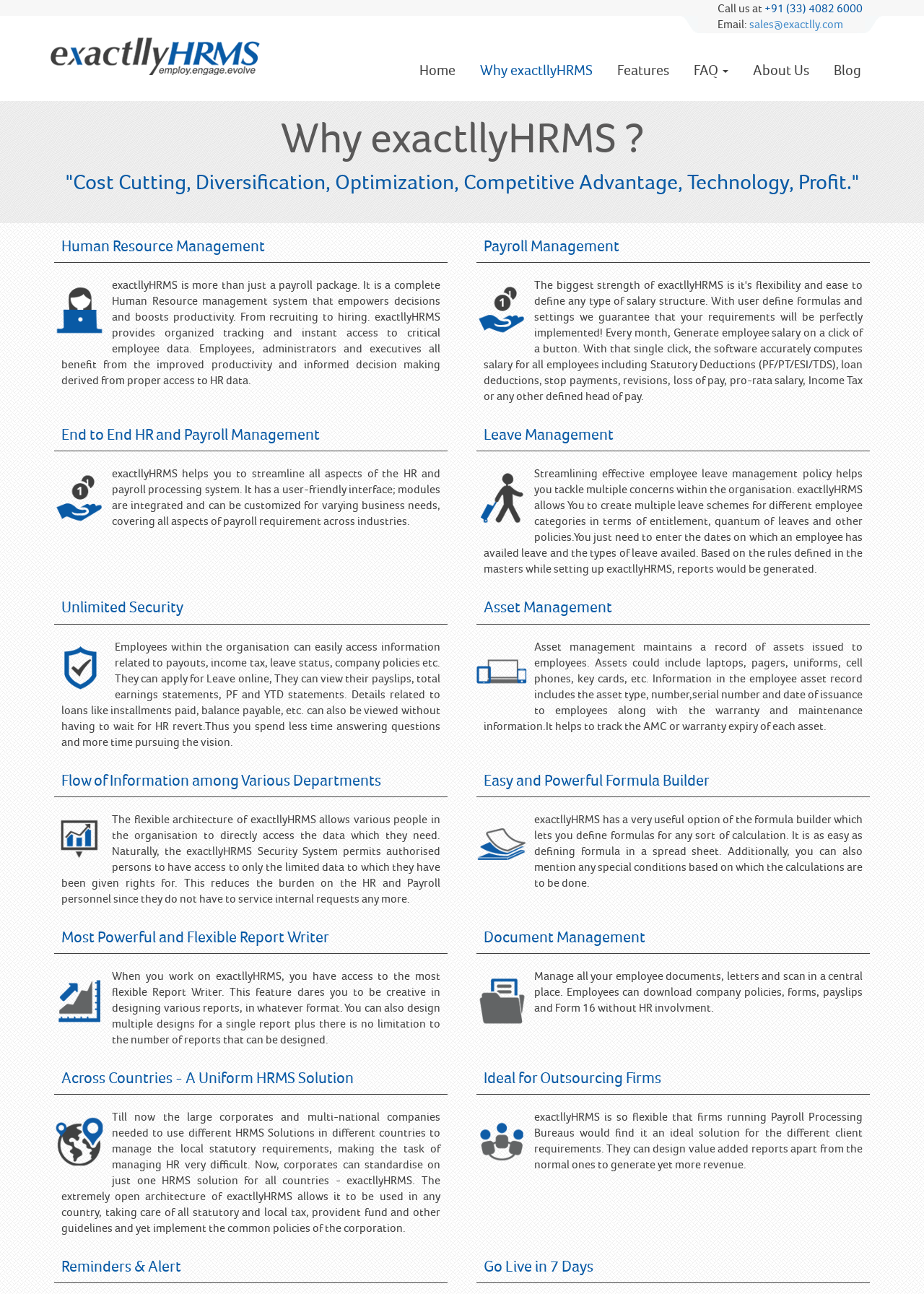Using the element description: "FAQ", determine the bounding box coordinates. The coordinates should be in the format [left, top, right, bottom], with values between 0 and 1.

[0.738, 0.045, 0.802, 0.065]